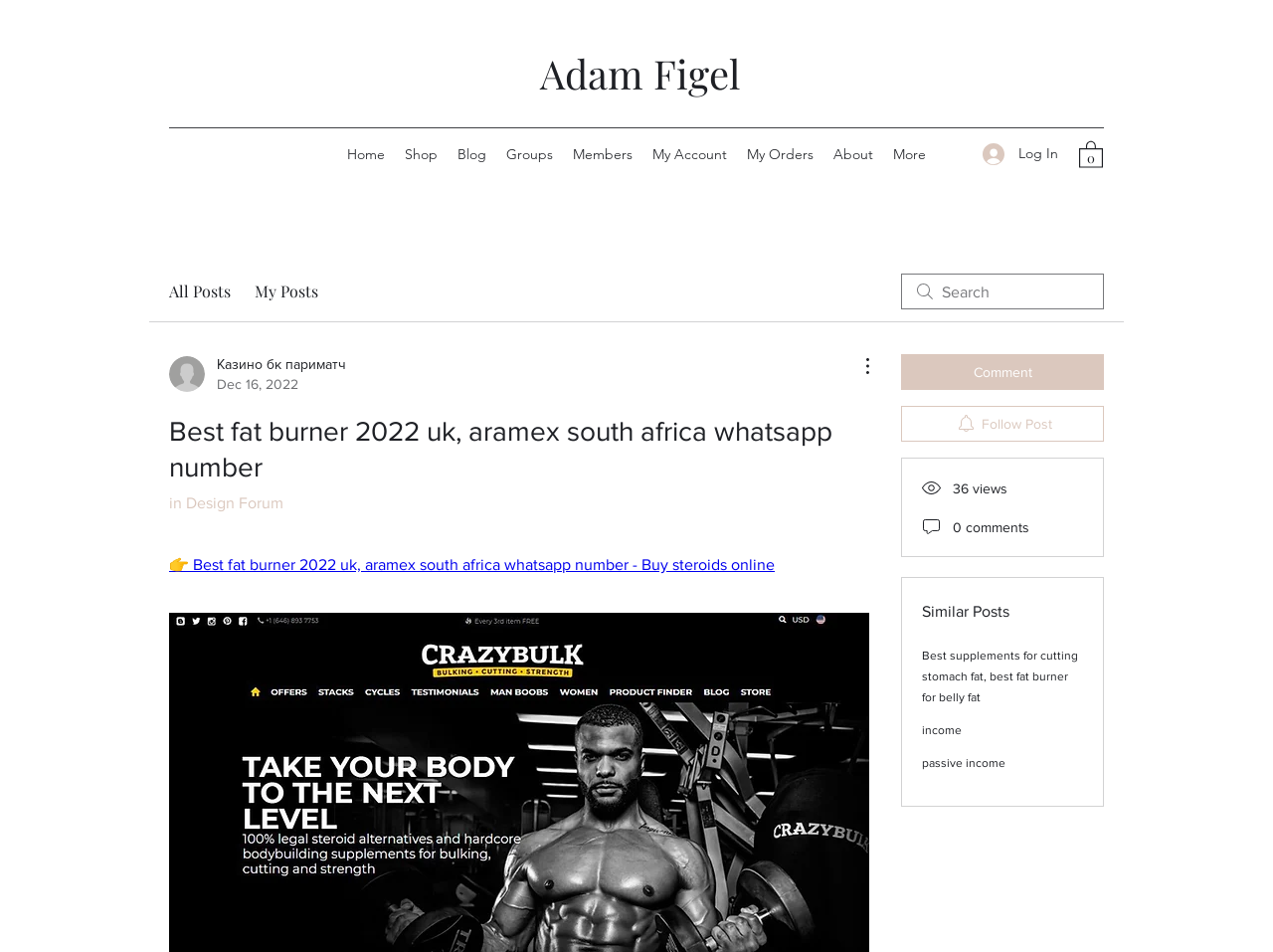Identify and extract the main heading from the webpage.

Best fat burner 2022 uk, aramex south africa whatsapp number